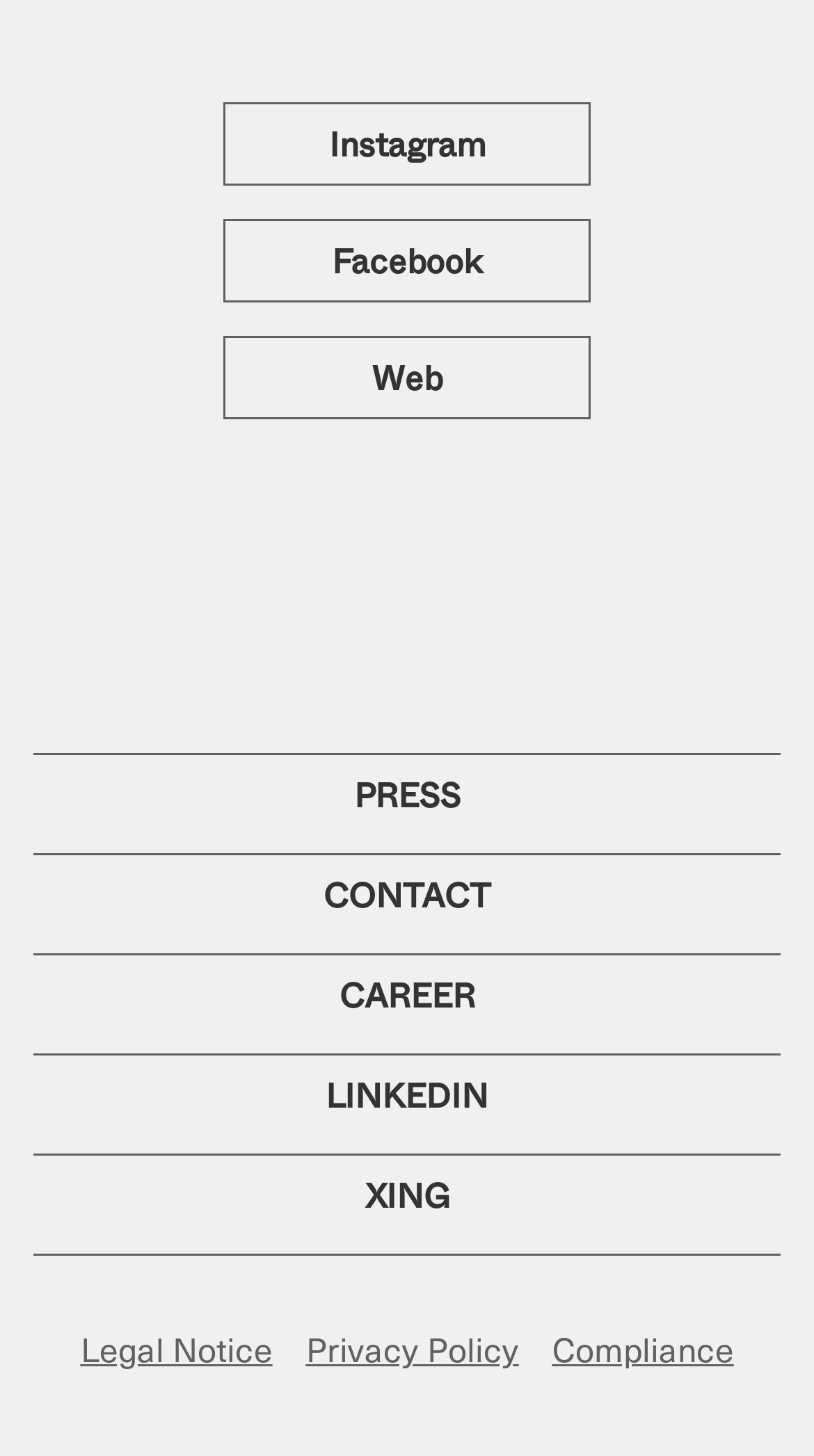Specify the bounding box coordinates of the area that needs to be clicked to achieve the following instruction: "Visit LinkedIn page".

[0.4, 0.737, 0.6, 0.77]